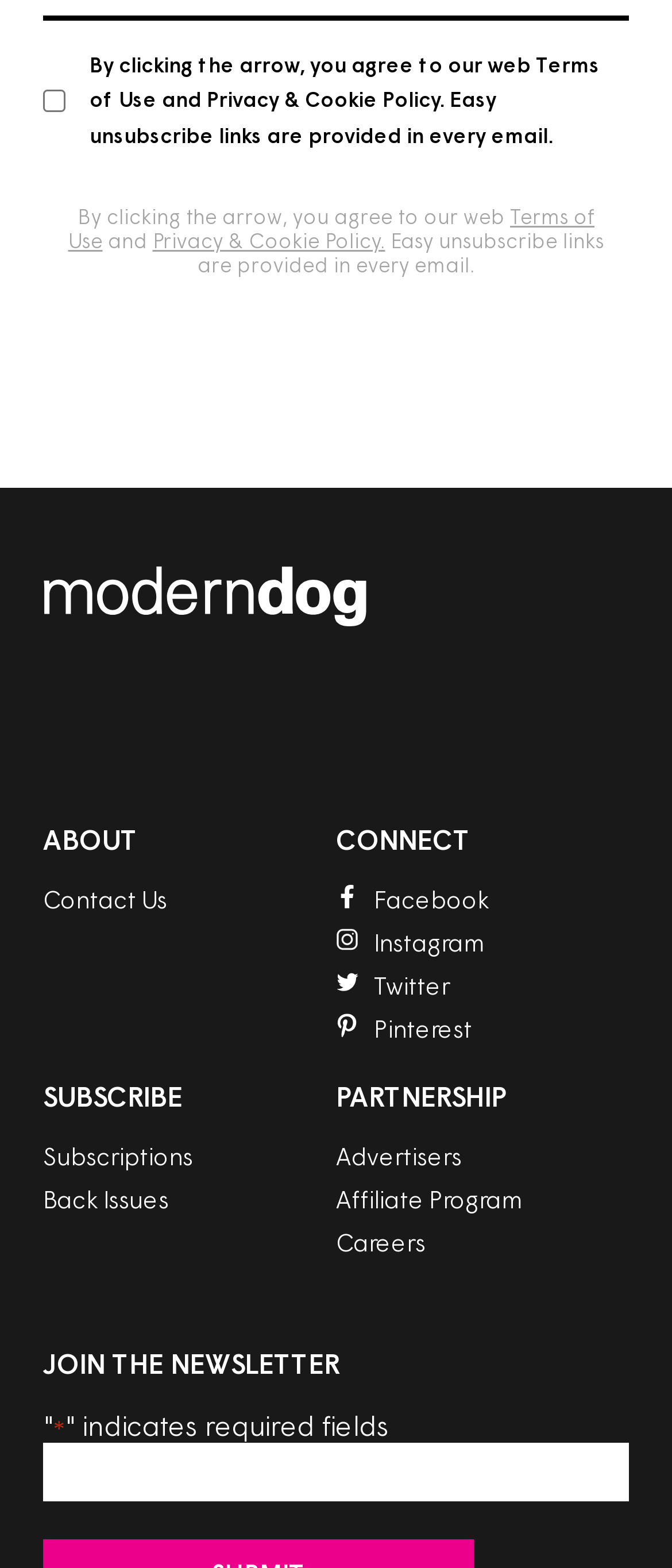Provide the bounding box coordinates in the format (top-left x, top-left y, bottom-right x, bottom-right y). All values are floating point numbers between 0 and 1. Determine the bounding box coordinate of the UI element described as: Contact Us

[0.064, 0.564, 0.249, 0.583]